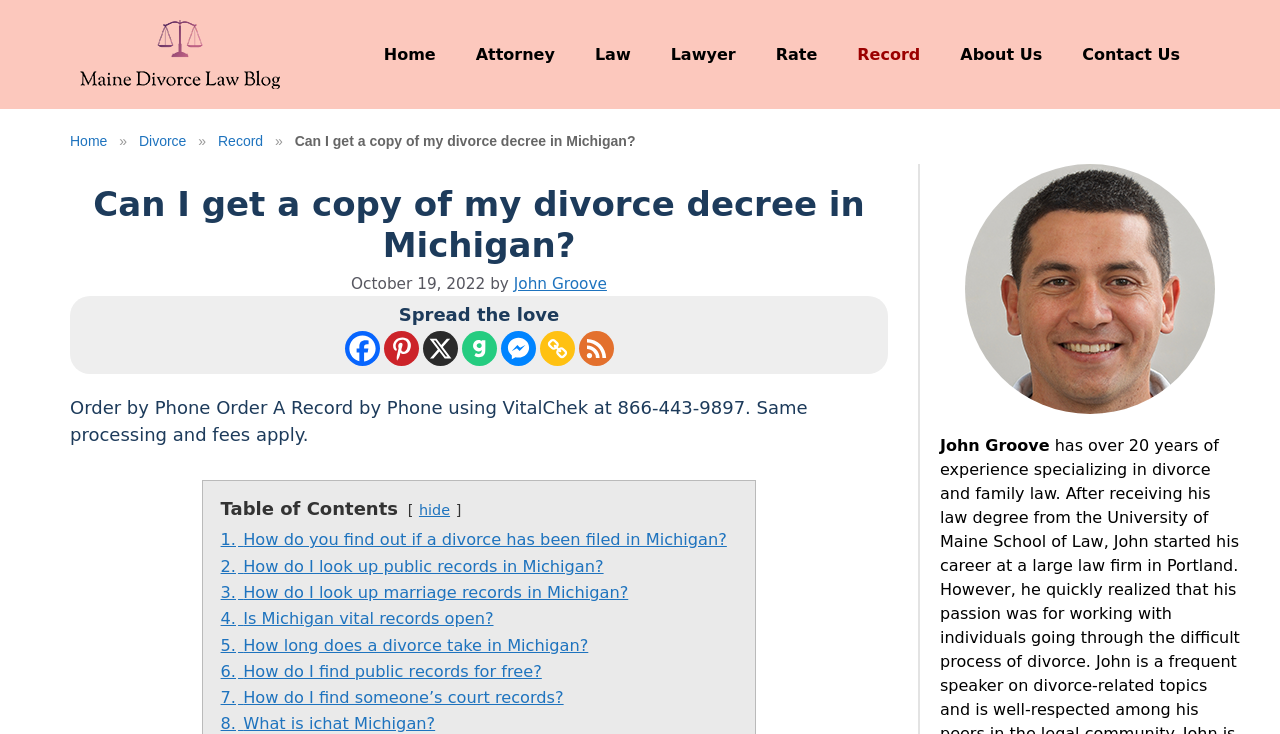What is the purpose of the phone number 866-443-9897?
Please provide a comprehensive and detailed answer to the question.

The phone number 866-443-9897 is provided to allow users to order a record by phone using VitalChek, with the same processing and fees applying as indicated by the static text on the webpage.